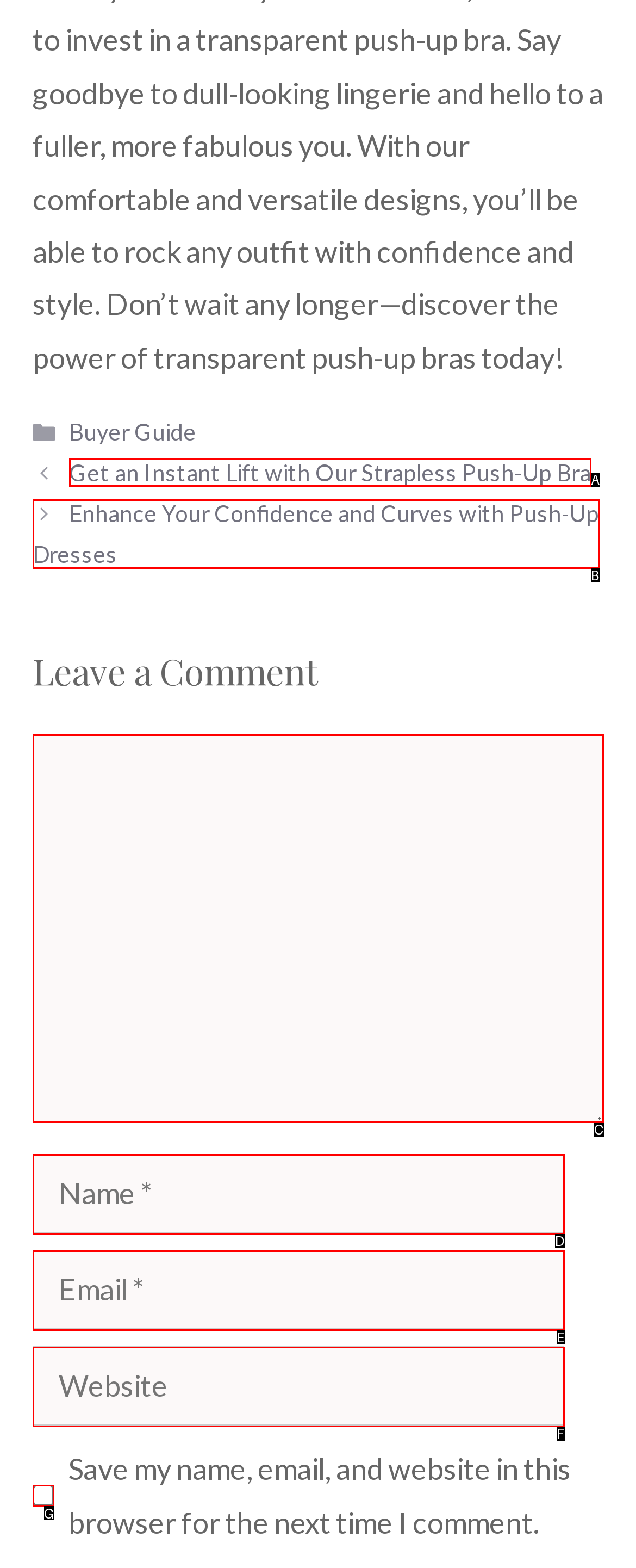From the given options, choose the HTML element that aligns with the description: parent_node: Comment name="author" placeholder="Name *". Respond with the letter of the selected element.

D